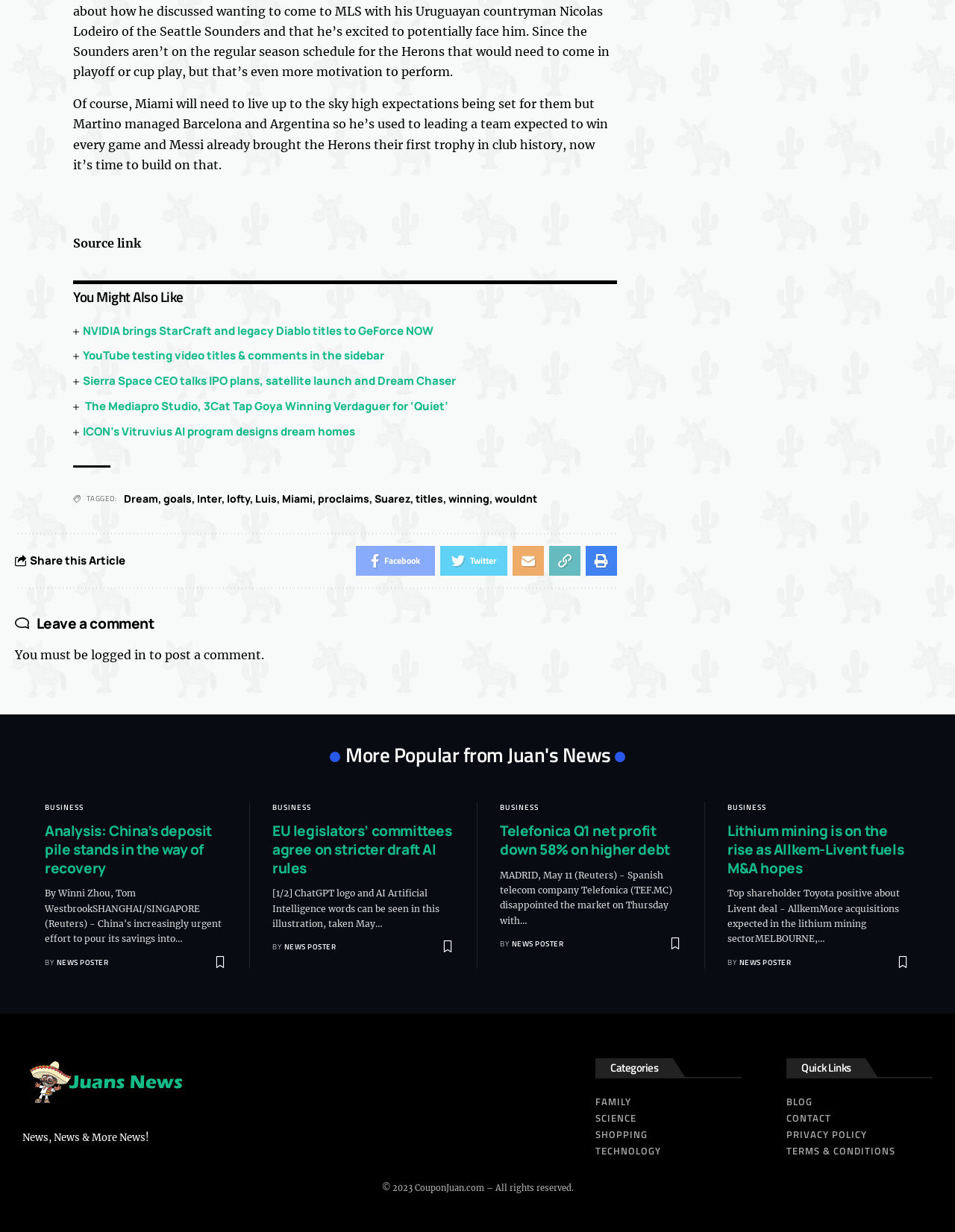What is the category of the news article 'Lithium mining is on the rise as Allkem-Livent fuels M&A hopes'?
Please give a detailed and elaborate explanation in response to the question.

The category of the news article can be determined by reading the label above the heading, which is 'BUSINESS'.